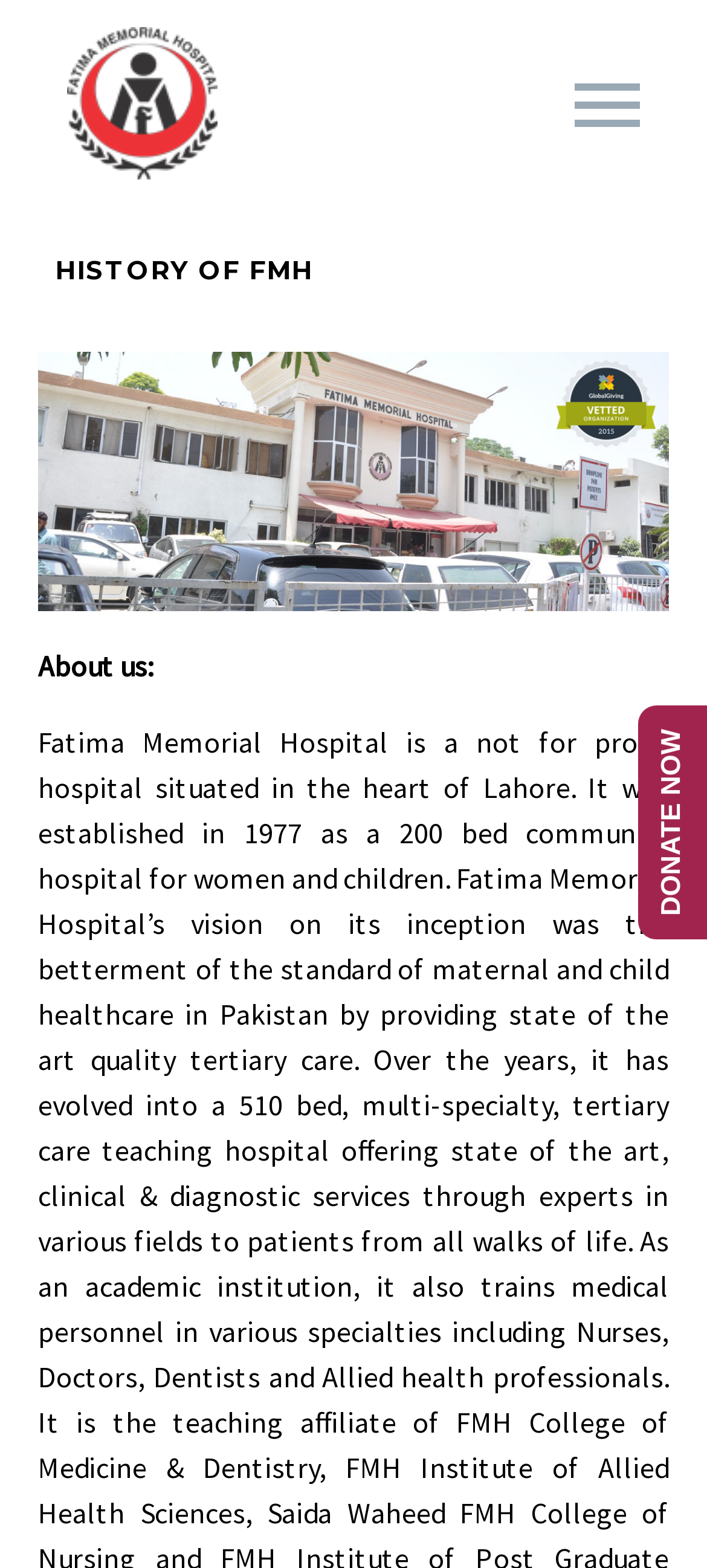Kindly determine the bounding box coordinates for the area that needs to be clicked to execute this instruction: "Click the primary menu button".

[0.813, 0.05, 0.905, 0.085]